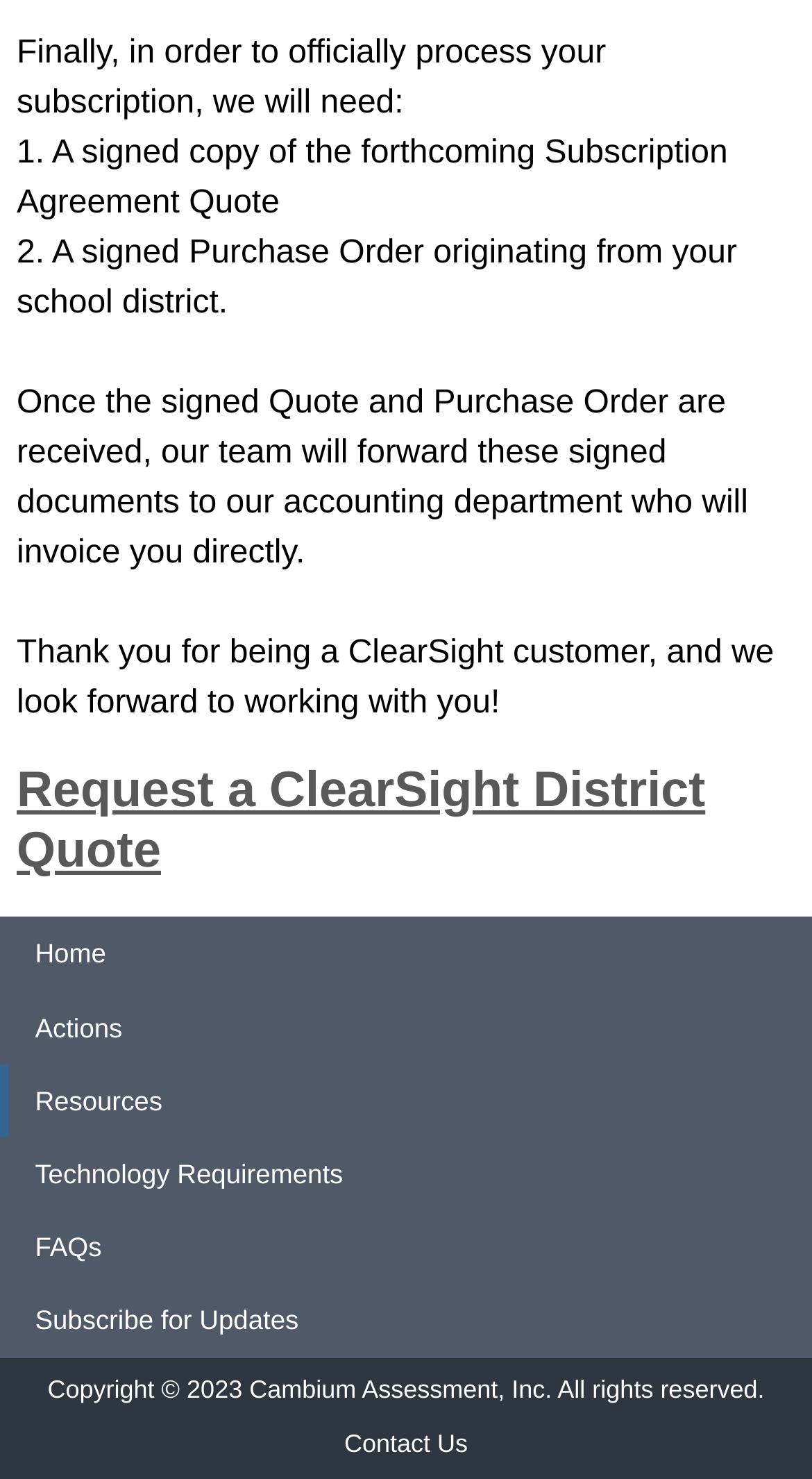With reference to the image, please provide a detailed answer to the following question: What is the copyright year?

The copyright information at the bottom of the webpage states 'Copyright © 2023 Cambium Assessment, Inc. All rights reserved.'